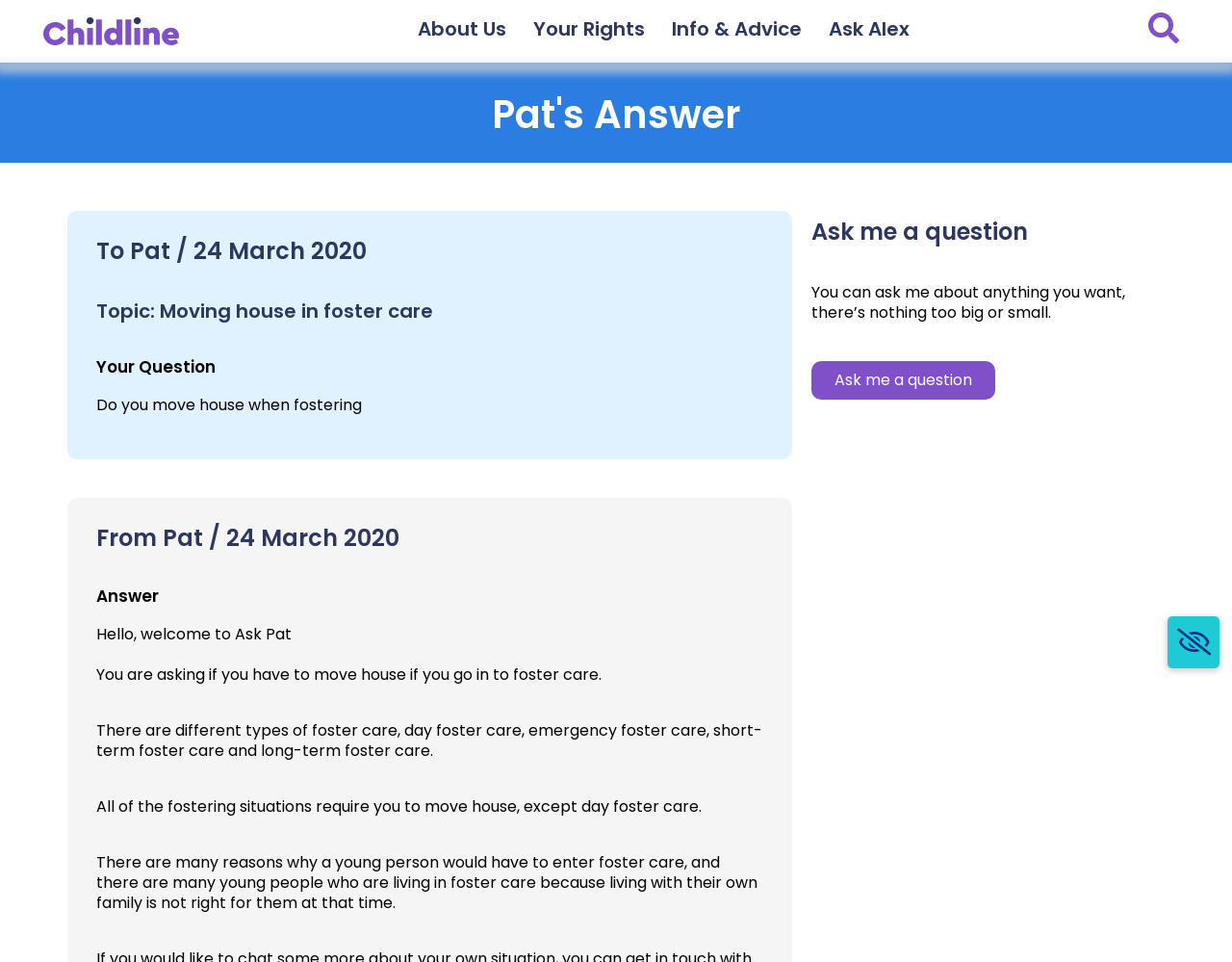Provide a single word or phrase answer to the question: 
What is the topic of the question being answered?

Moving house in foster care